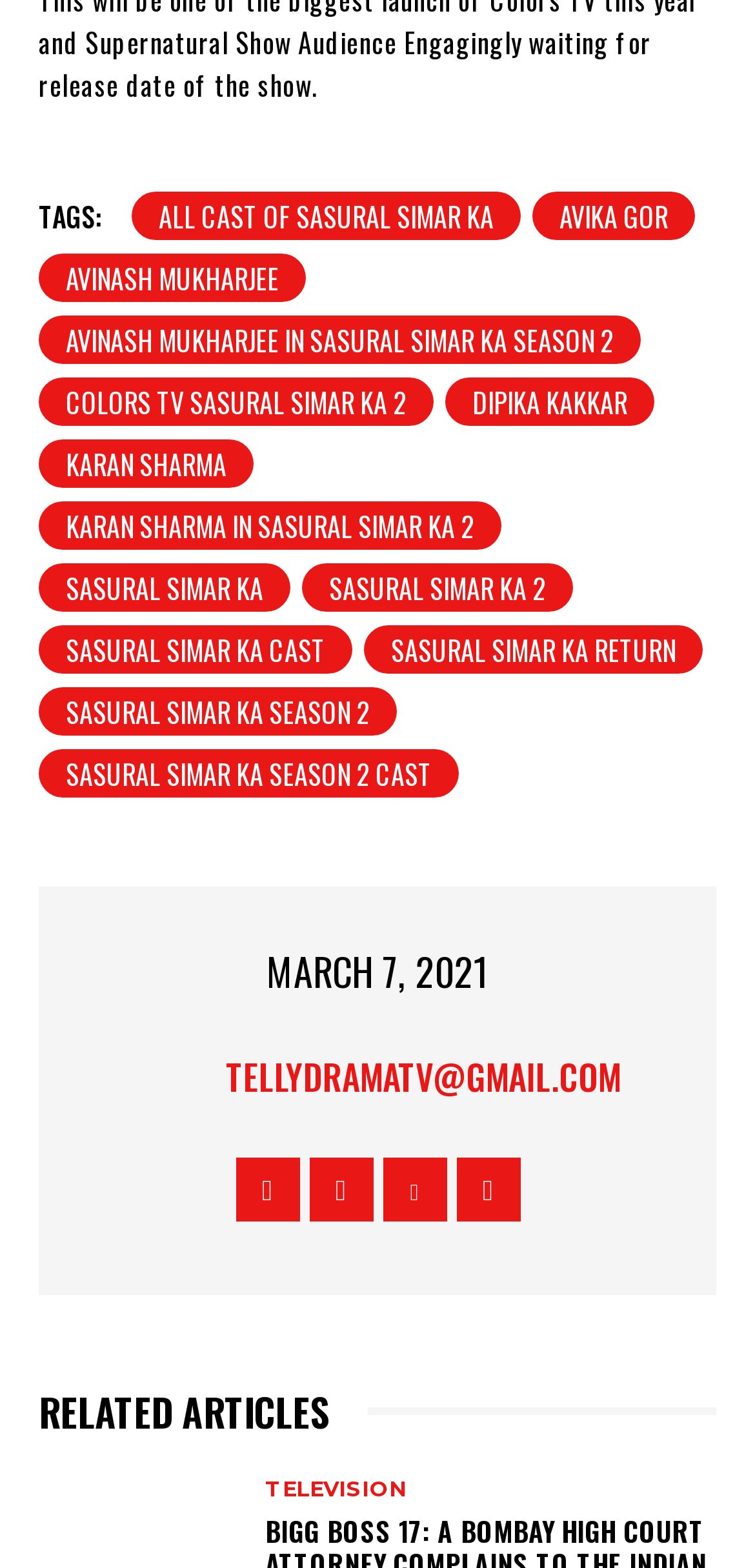Determine the bounding box coordinates for the clickable element to execute this instruction: "Explore Poster Prize Awarded at ECM". Provide the coordinates as four float numbers between 0 and 1, i.e., [left, top, right, bottom].

None